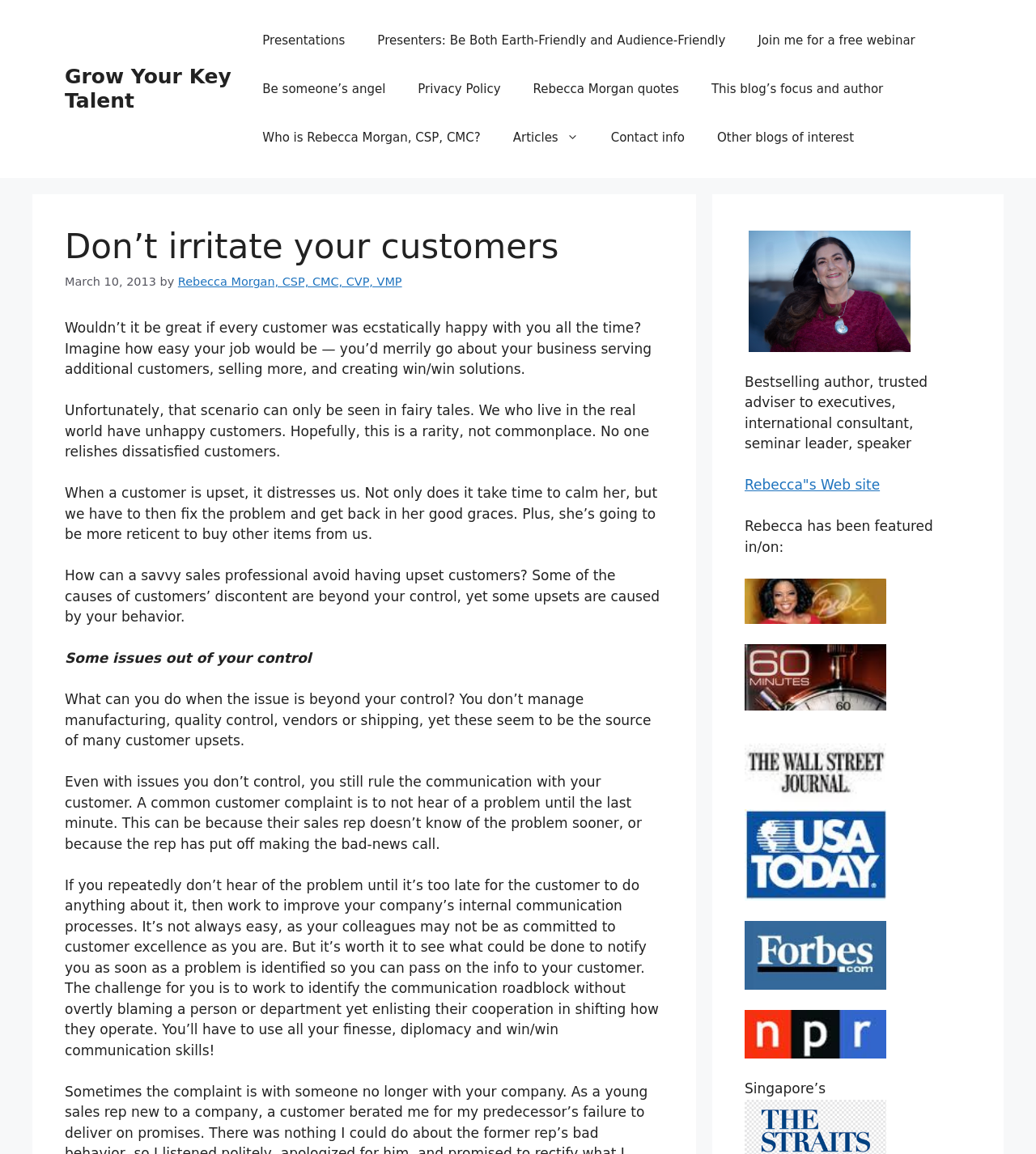How many images are on the webpage?
Using the visual information from the image, give a one-word or short-phrase answer.

7